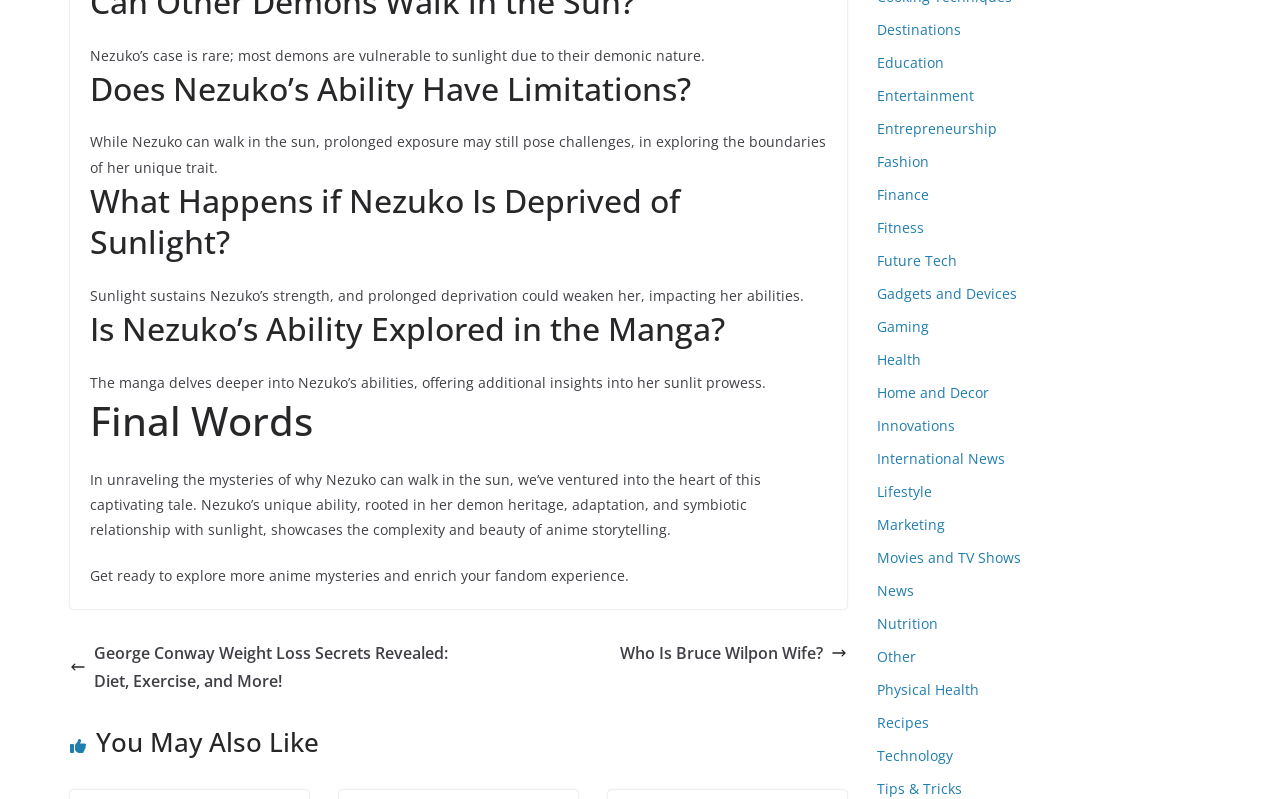Find the bounding box of the UI element described as: "Future Tech". The bounding box coordinates should be given as four float values between 0 and 1, i.e., [left, top, right, bottom].

[0.685, 0.222, 0.737, 0.241]